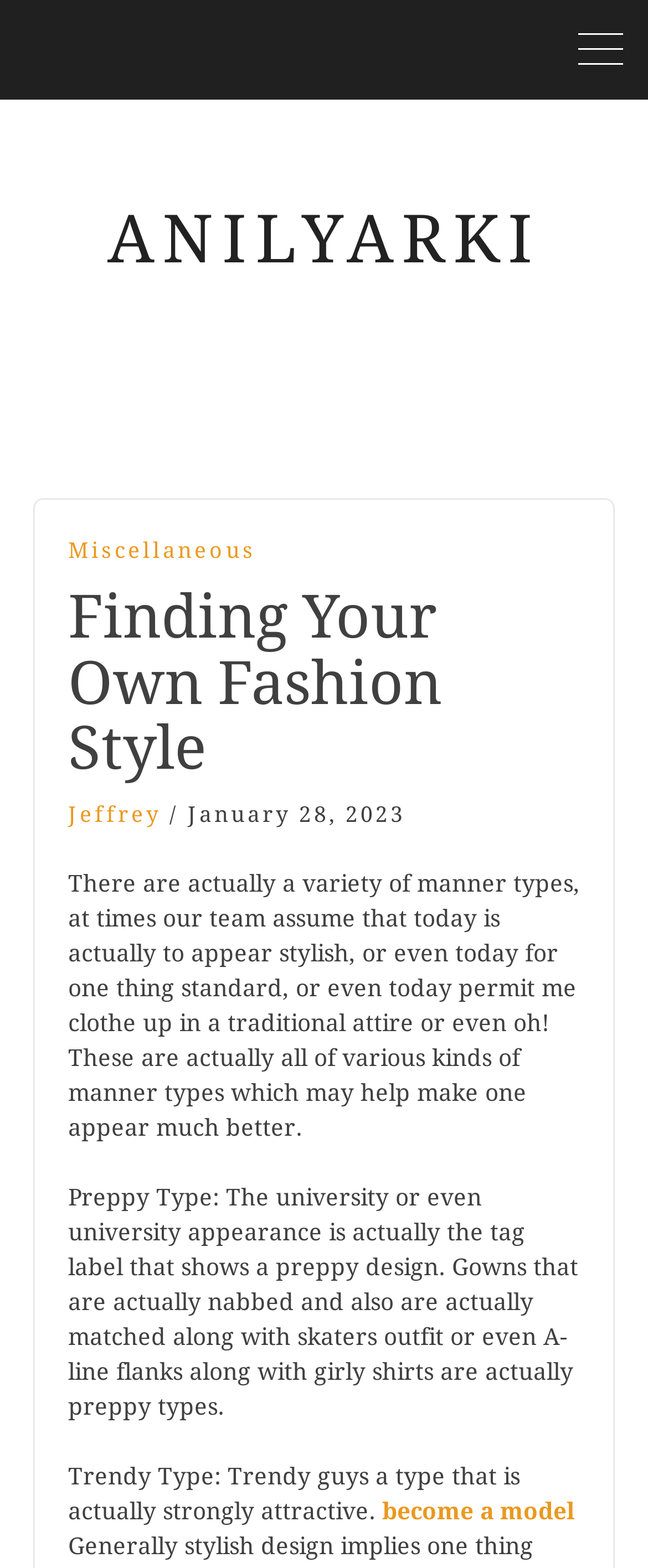Please determine the bounding box coordinates for the element with the description: "Mistakes + difficulties".

None